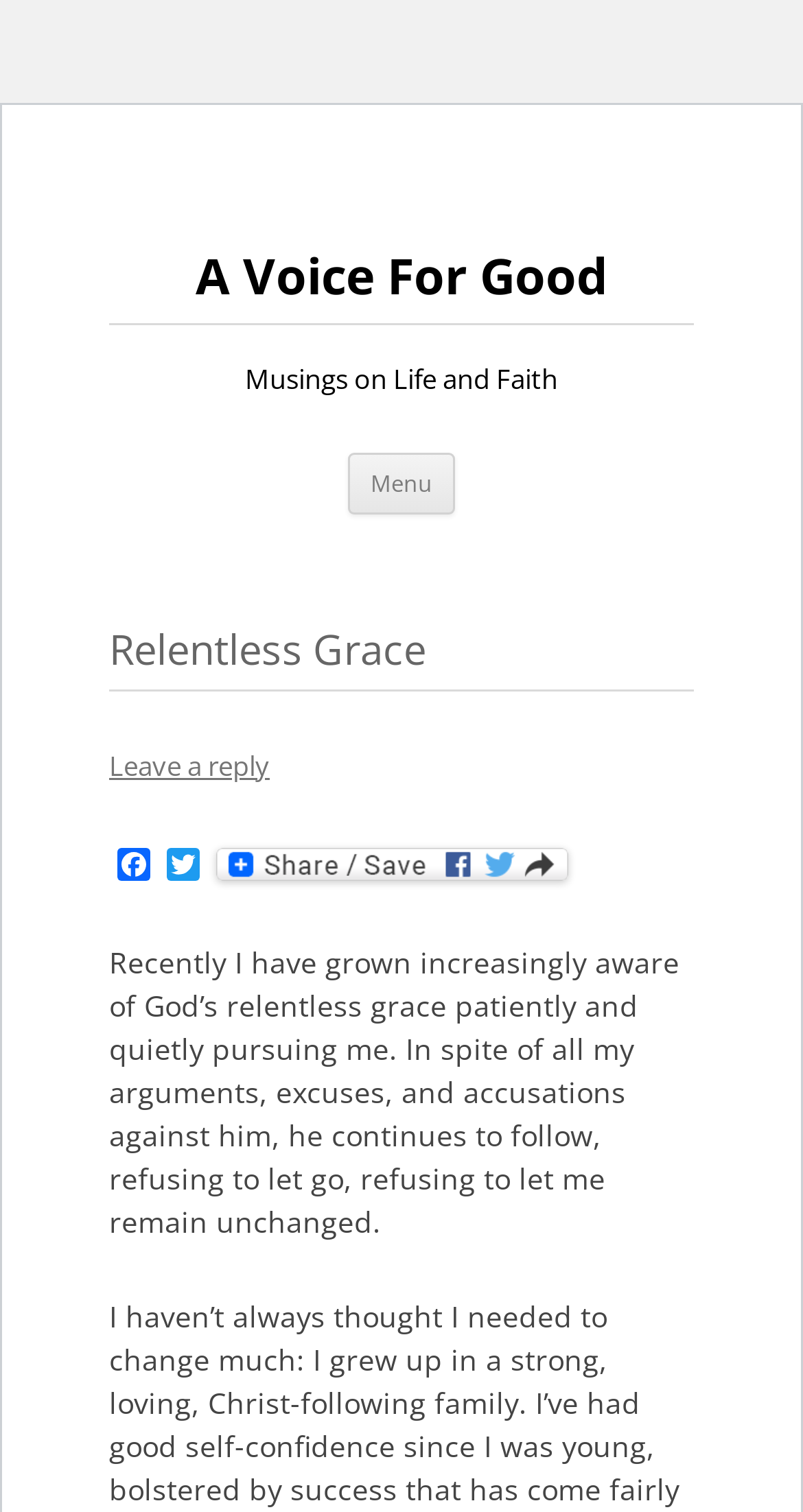What is the author's current state of mind?
Answer the question with a thorough and detailed explanation.

The author's current state of mind can be inferred from the static text element which mentions that the author has 'grown increasingly aware of God's relentless grace'.